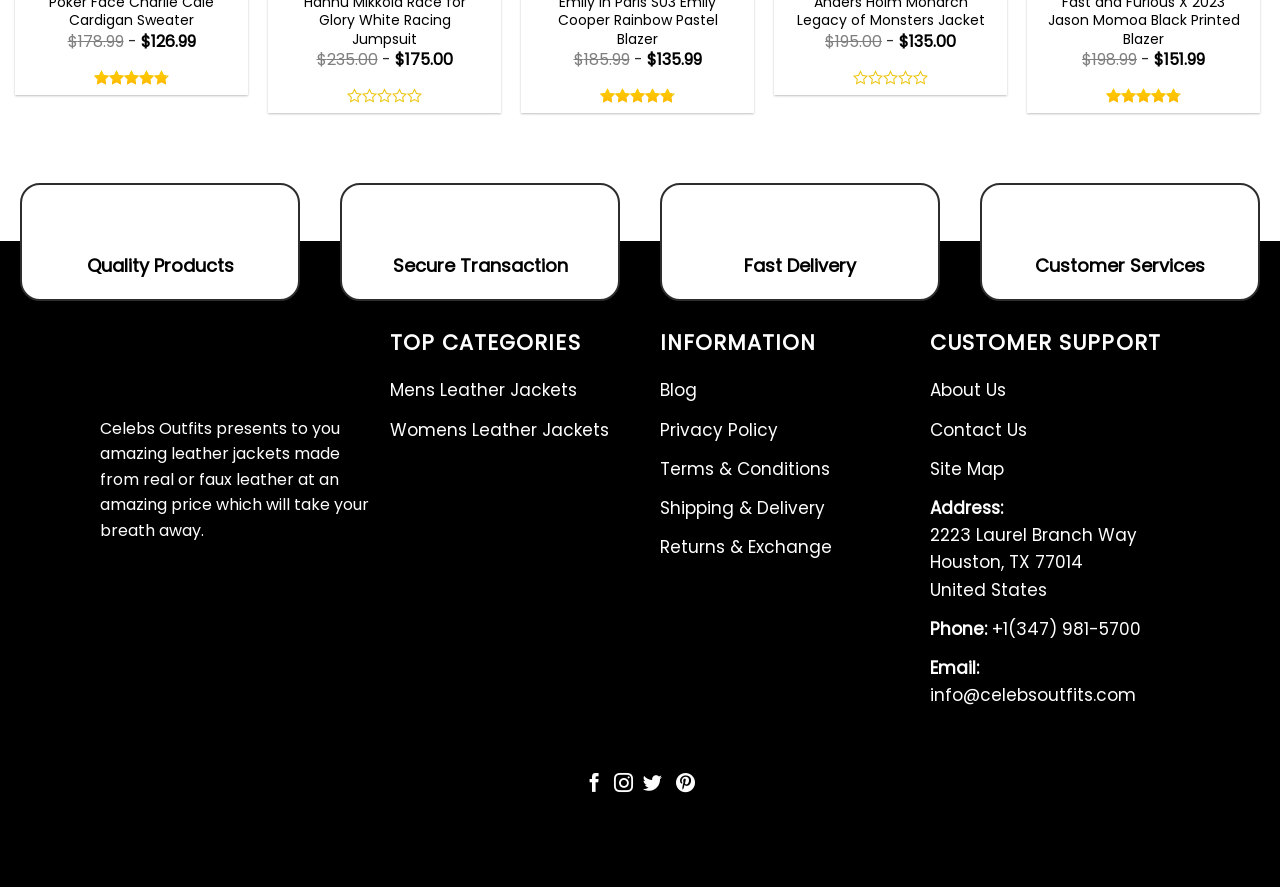Please find the bounding box coordinates of the section that needs to be clicked to achieve this instruction: "Read the blog".

[0.516, 0.419, 0.545, 0.463]